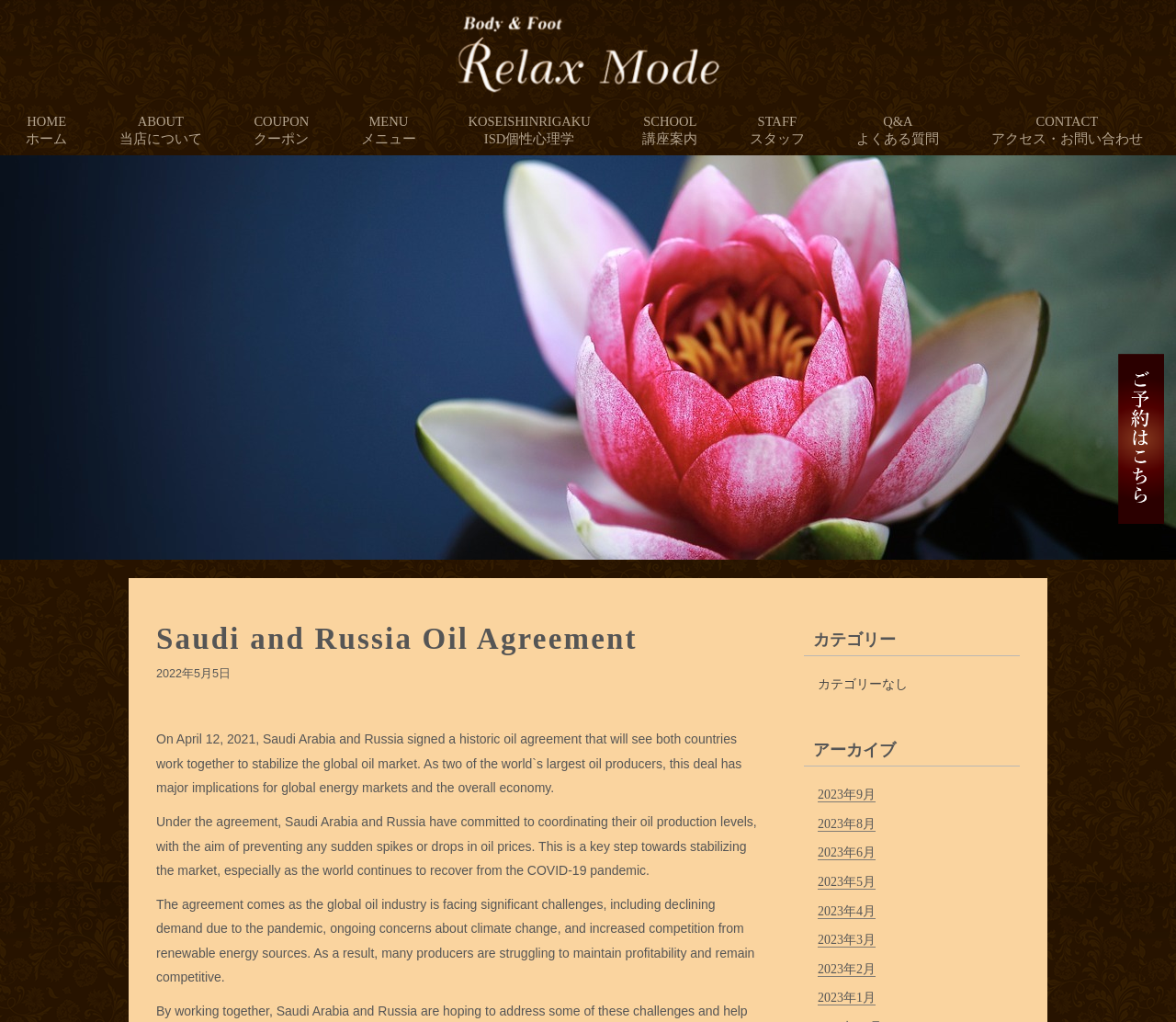Determine the bounding box for the HTML element described here: "2023年4月". The coordinates should be given as [left, top, right, bottom] with each number being a float between 0 and 1.

[0.695, 0.884, 0.745, 0.899]